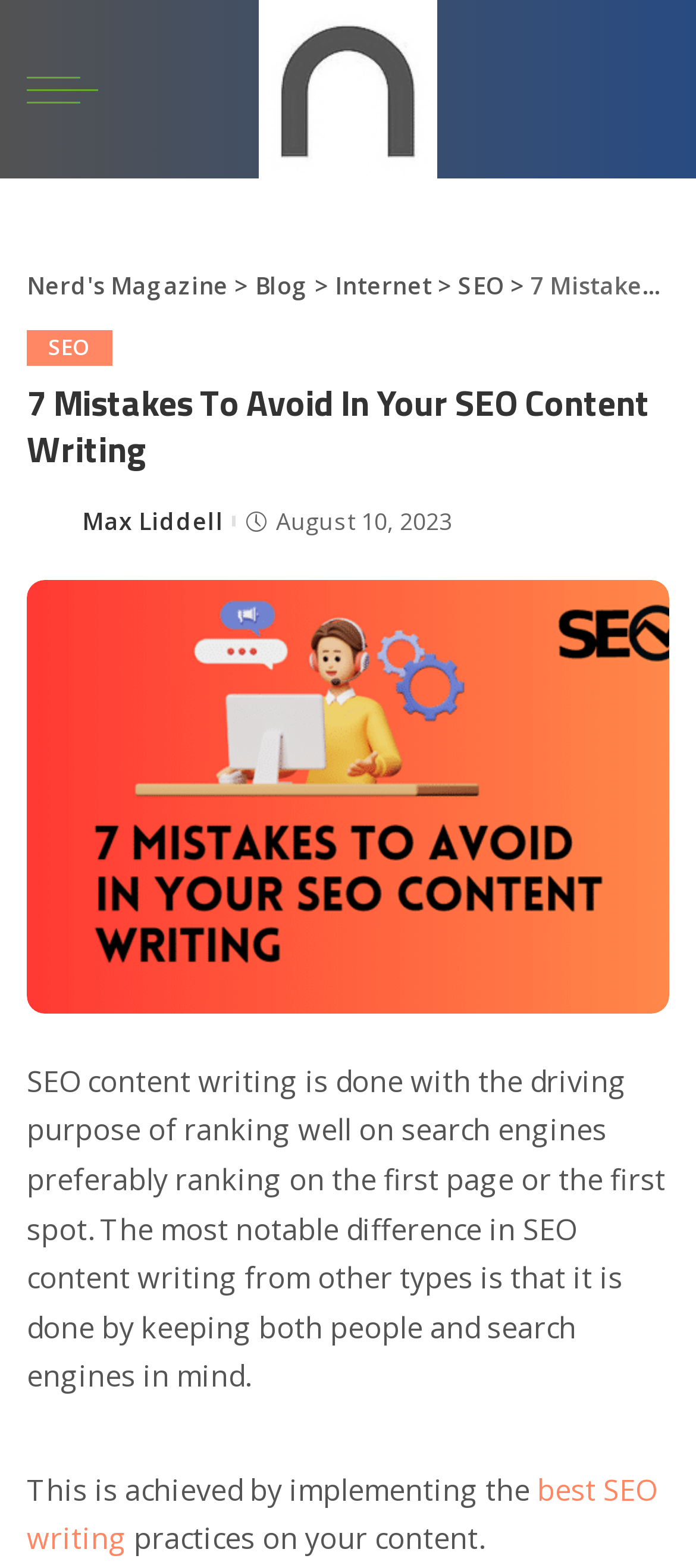Who is the author of the article?
Based on the visual information, provide a detailed and comprehensive answer.

I found the answer by looking at the image of the author below the article title, which has the caption 'Max Liddell'.